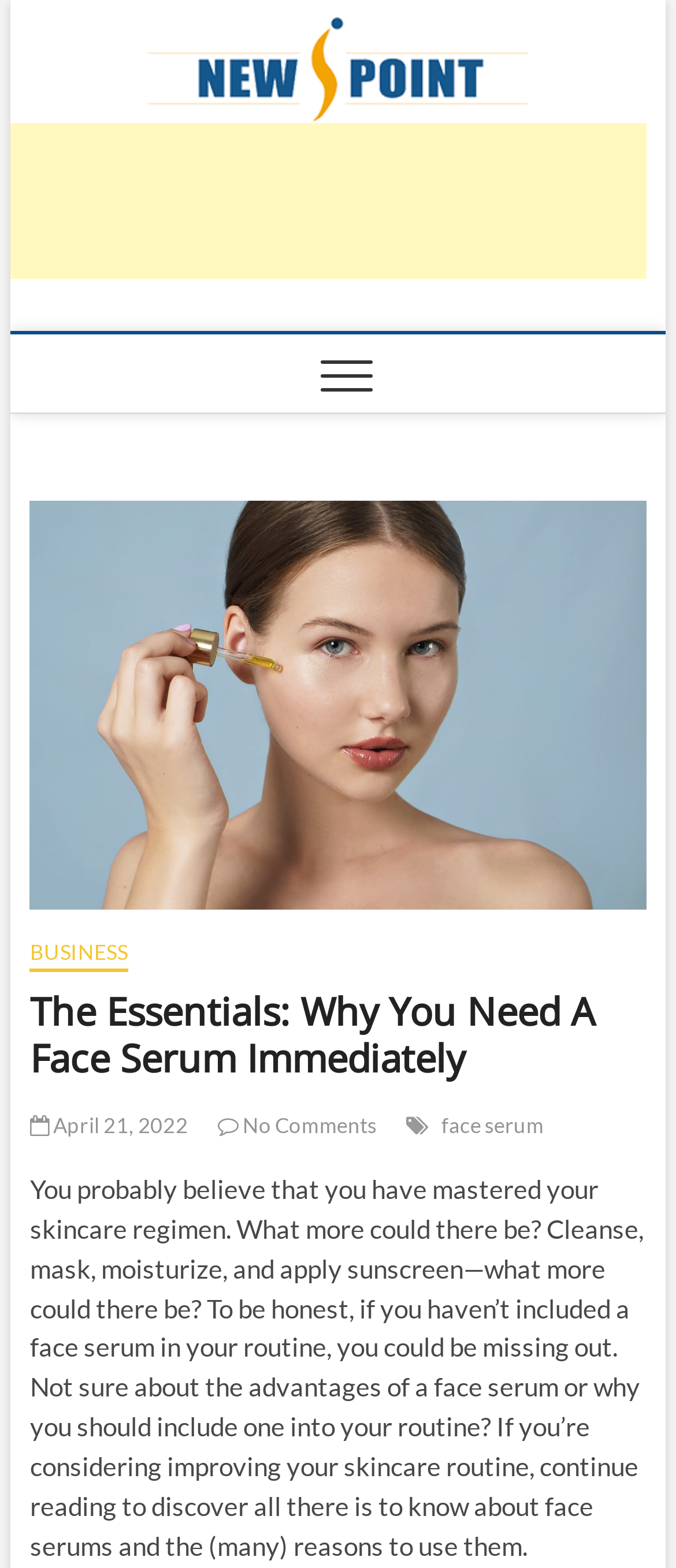Locate the bounding box of the UI element defined by this description: "alt="Advertisement"". The coordinates should be given as four float numbers between 0 and 1, formatted as [left, top, right, bottom].

None